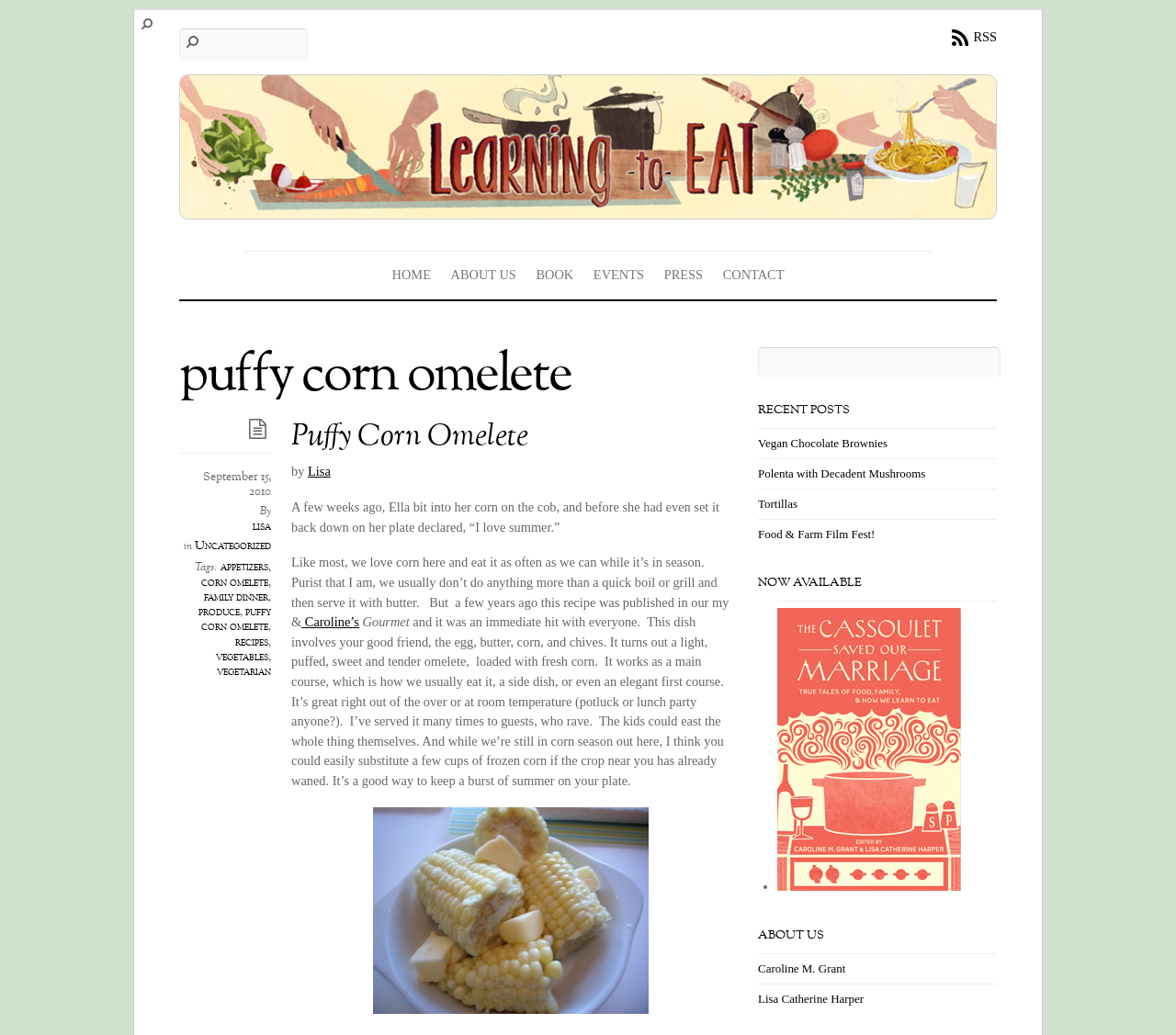Determine the bounding box coordinates of the region I should click to achieve the following instruction: "Search for something". Ensure the bounding box coordinates are four float numbers between 0 and 1, i.e., [left, top, right, bottom].

[0.152, 0.028, 0.262, 0.057]